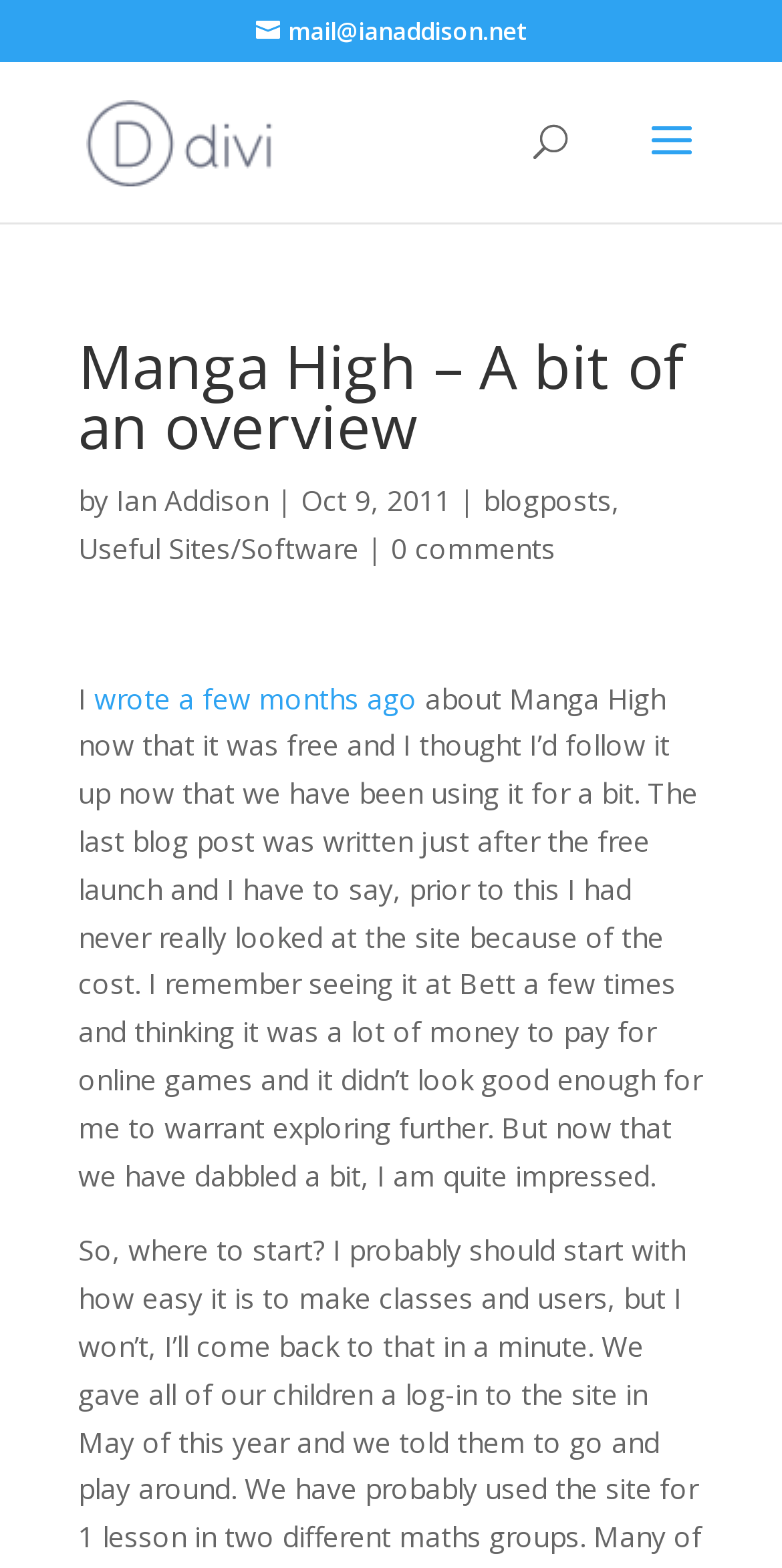How many comments are there on the blog post?
Look at the image and provide a short answer using one word or a phrase.

0